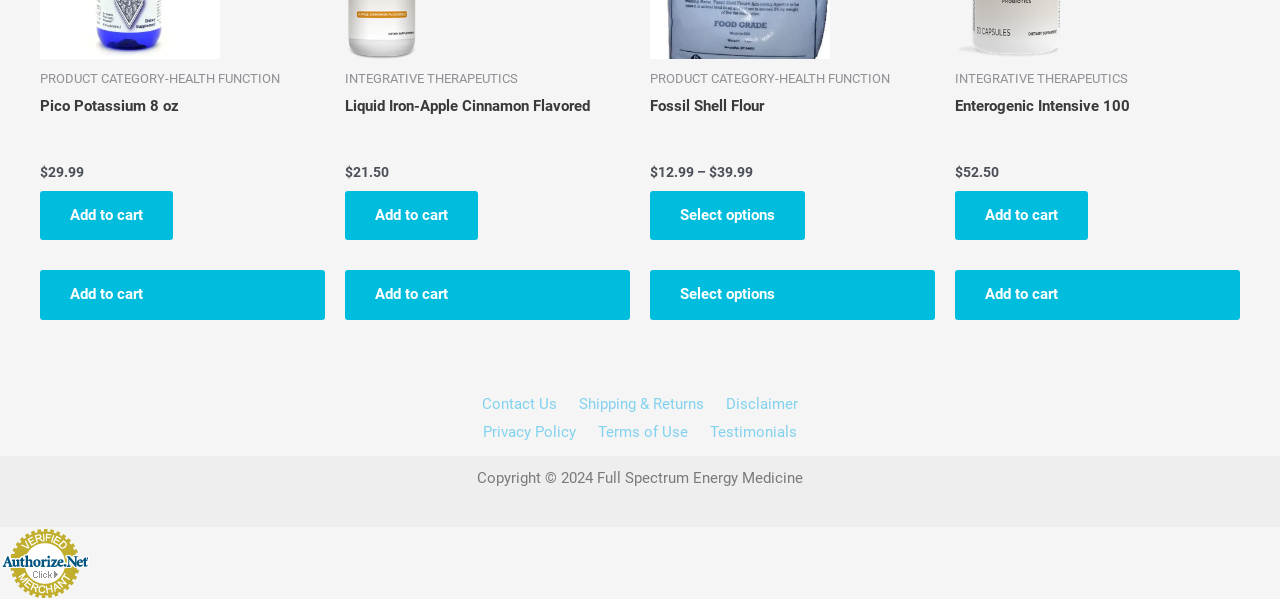Show me the bounding box coordinates of the clickable region to achieve the task as per the instruction: "View product details of Liquid Iron-Apple Cinnamon Flavored".

[0.27, 0.161, 0.492, 0.274]